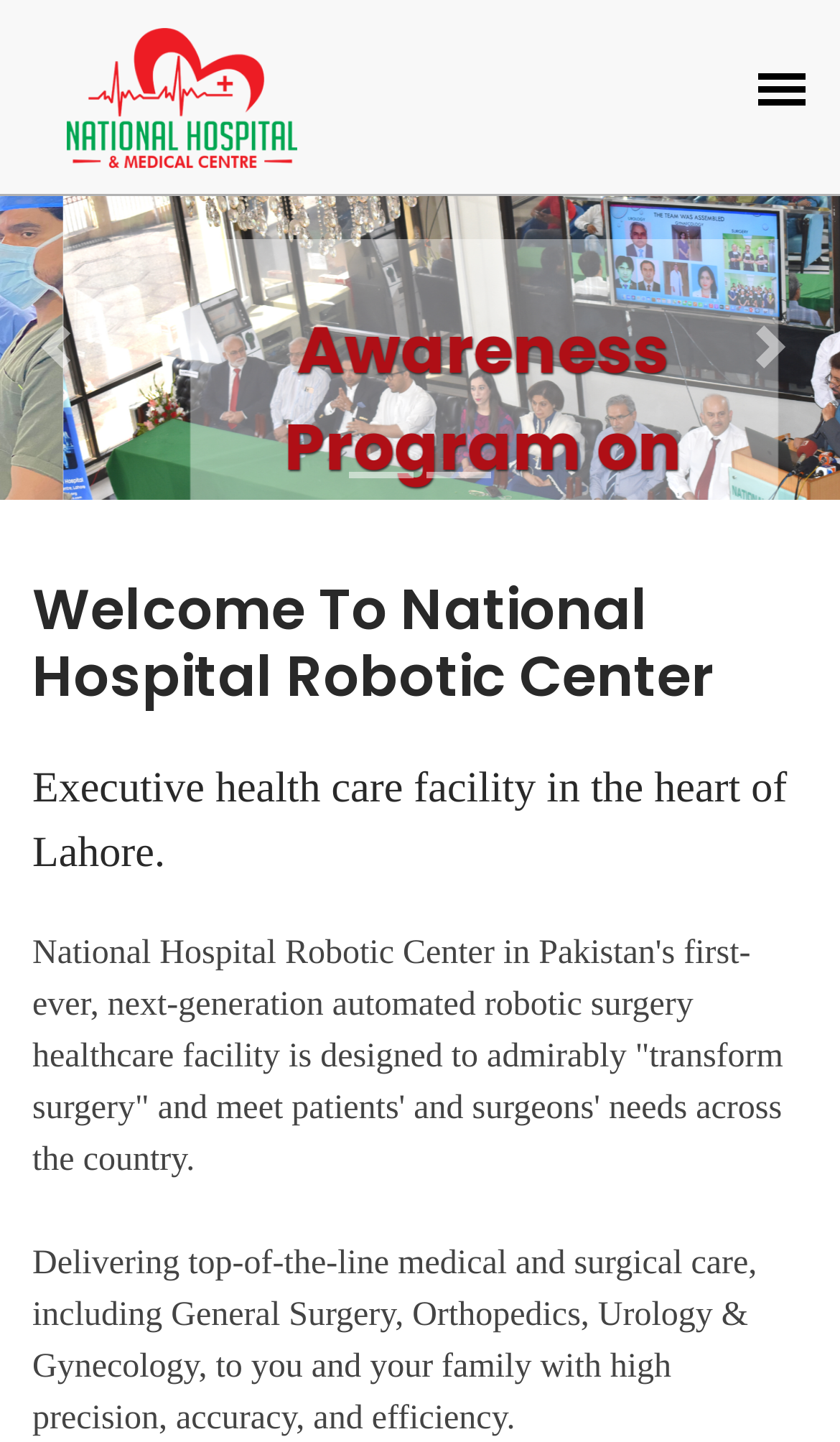What type of surgery is offered?
Analyze the screenshot and provide a detailed answer to the question.

Based on the webpage content, specifically the heading 'Welcome To National Hospital Robotic Center' and the text 'next-generation automated robotic surgery healthcare facility', it can be inferred that the type of surgery offered is robotic surgery.